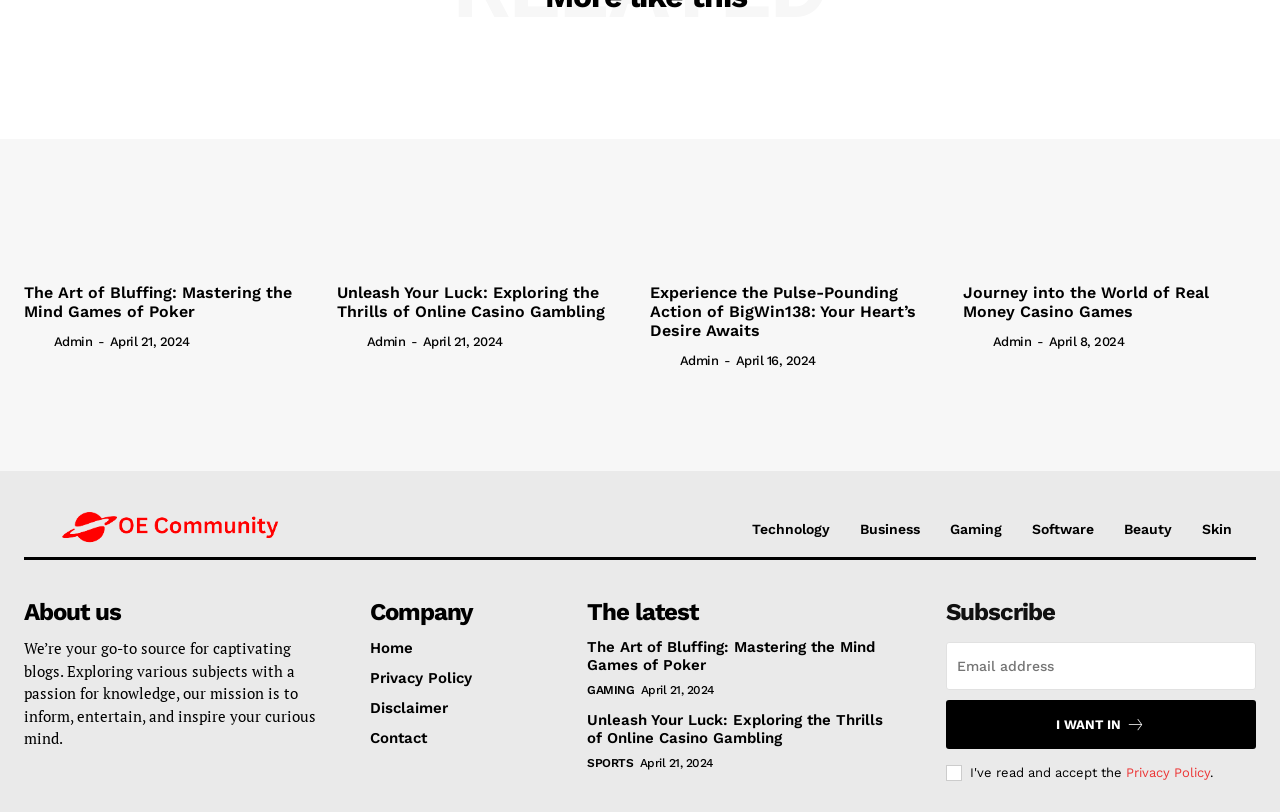How many categories are listed at the bottom of the page?
Answer the question with a detailed and thorough explanation.

There are six links at the bottom of the page, labeled 'Technology', 'Business', 'Gaming', 'Software', 'Beauty', and 'Skin', which appear to be categories or topics.